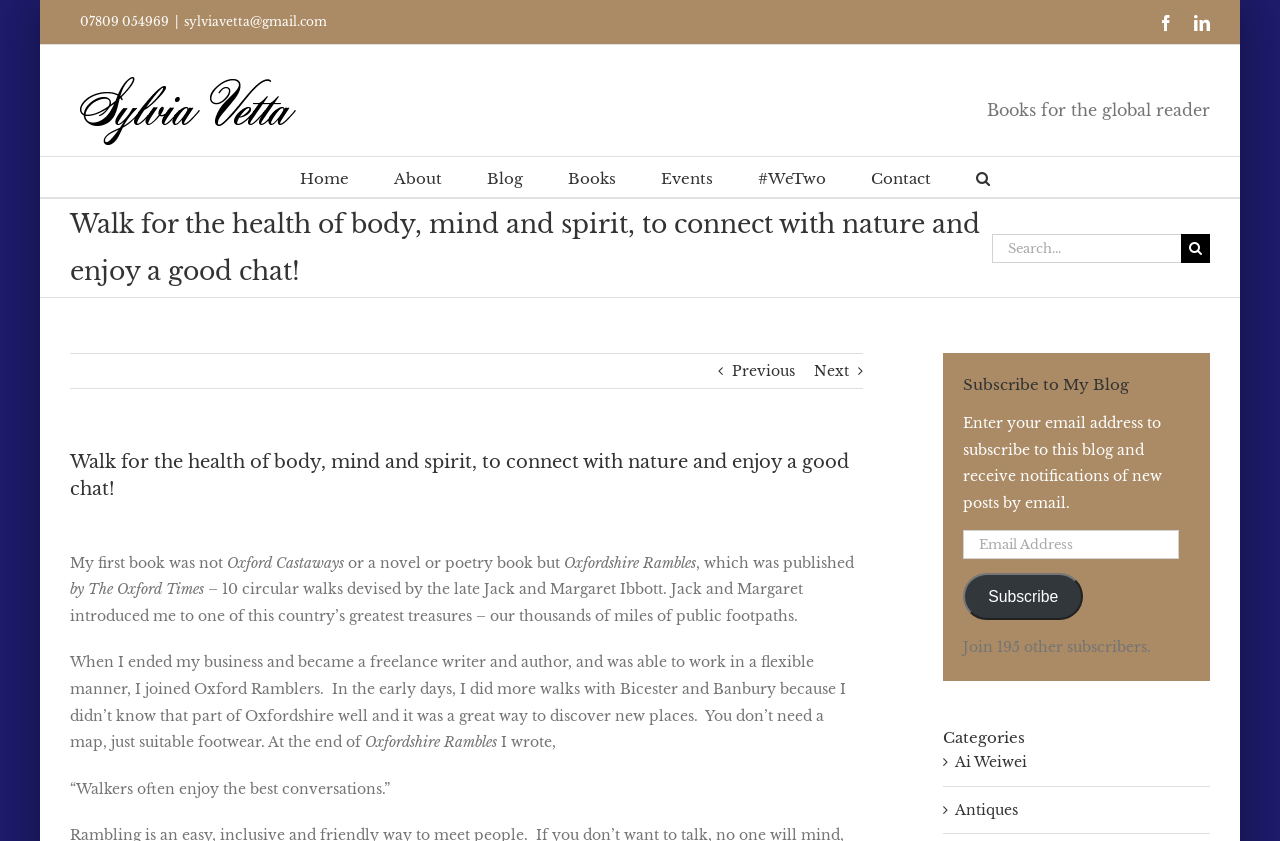What is the name of the author's logo?
Using the details from the image, give an elaborate explanation to answer the question.

The author's logo is located at the top of the webpage and is an image with the text 'Sylvia Vetta Logo'.